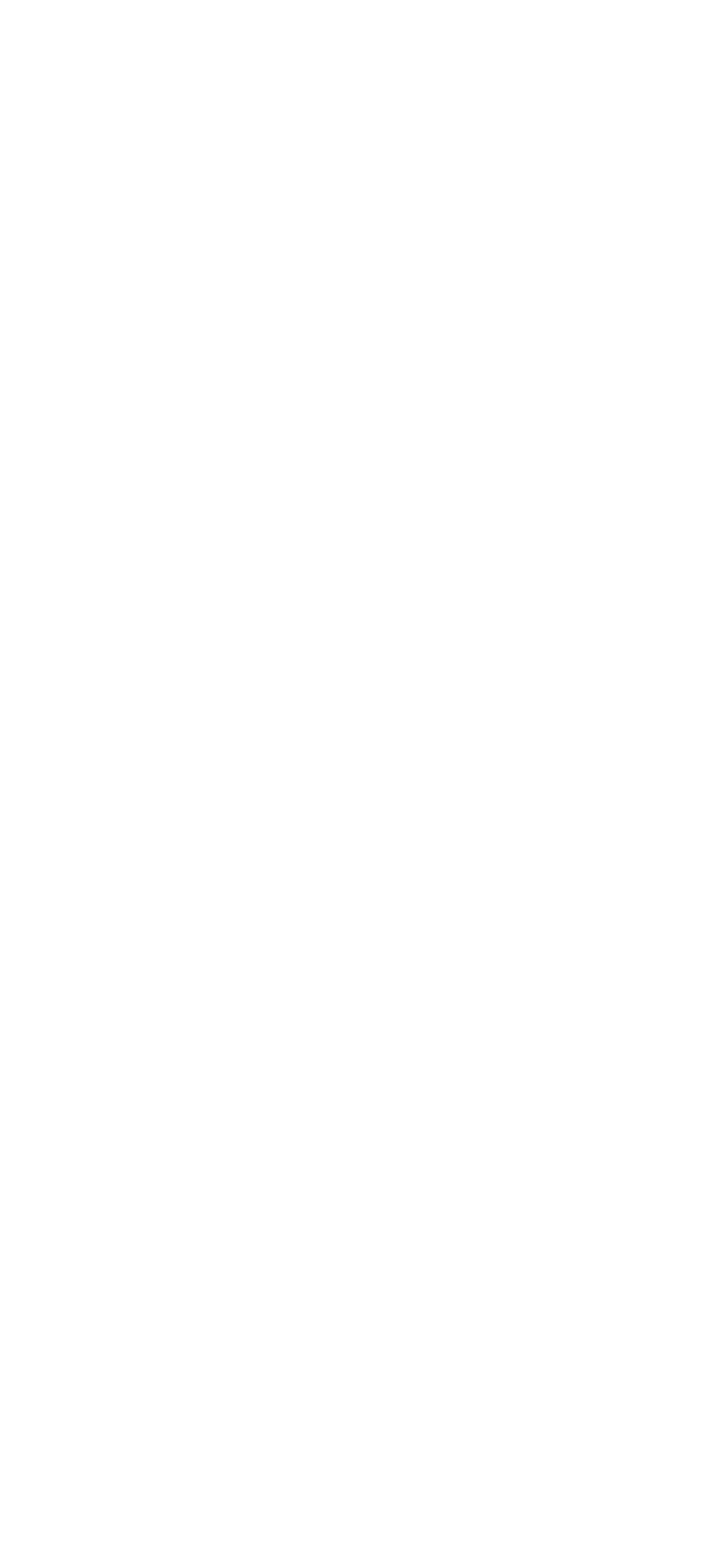Given the description: "Sliding Glass Doors", determine the bounding box coordinates of the UI element. The coordinates should be formatted as four float numbers between 0 and 1, [left, top, right, bottom].

[0.131, 0.669, 0.869, 0.697]